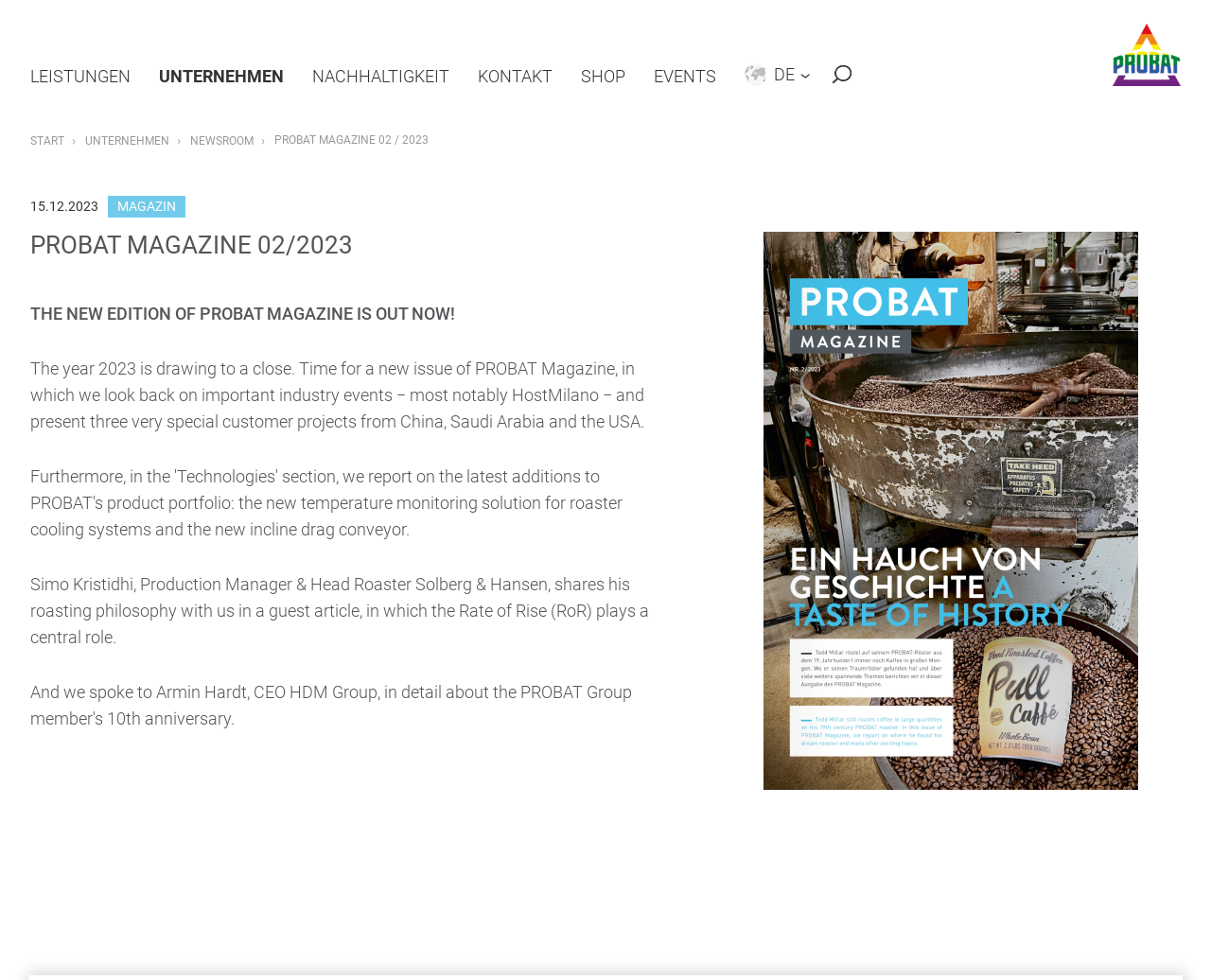Please specify the bounding box coordinates of the region to click in order to perform the following instruction: "View PROBAT Magazine 02/2023".

[0.025, 0.236, 0.548, 0.264]